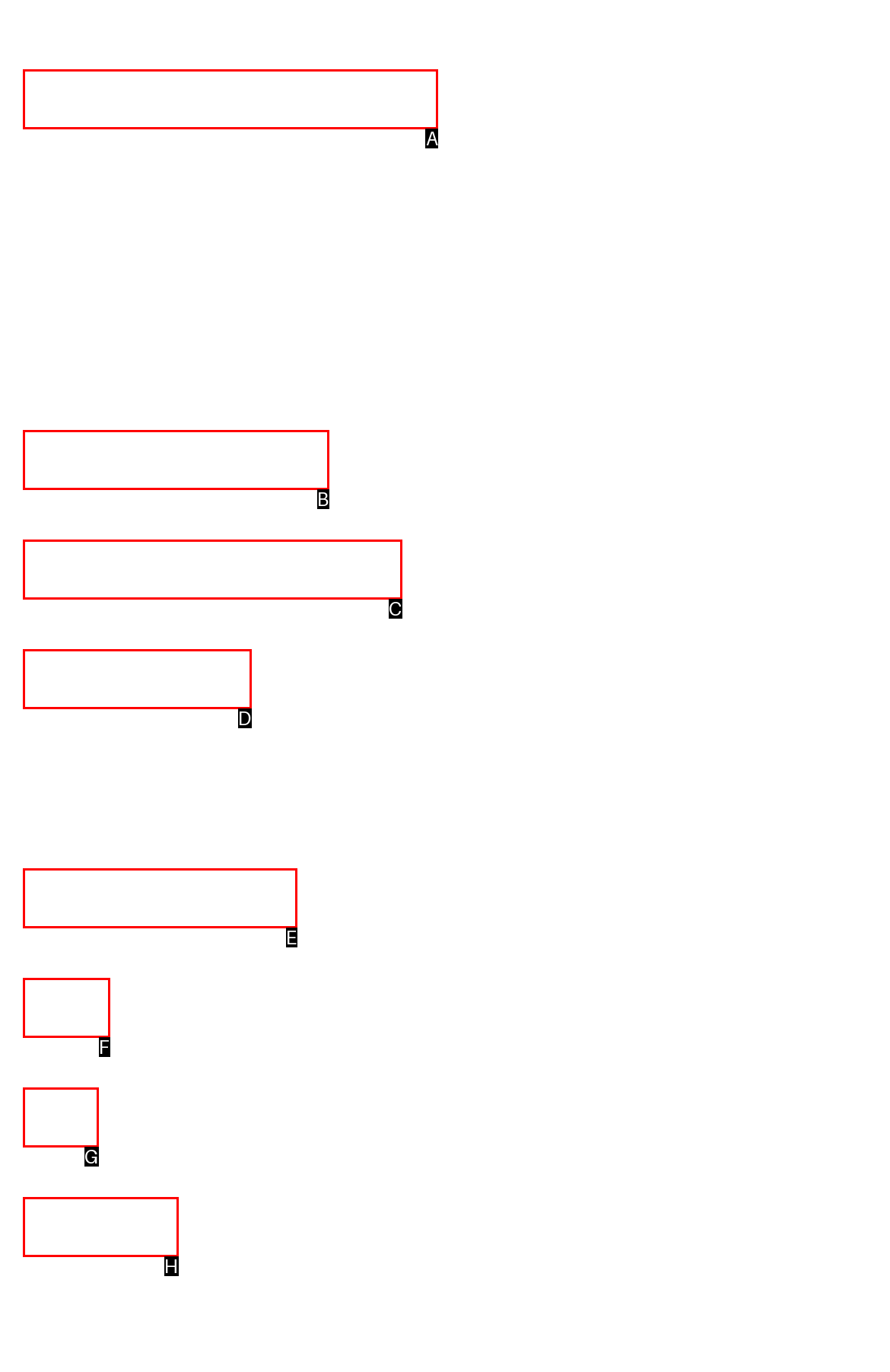Select the proper HTML element to perform the given task: View adapter and accessory information Answer with the corresponding letter from the provided choices.

A